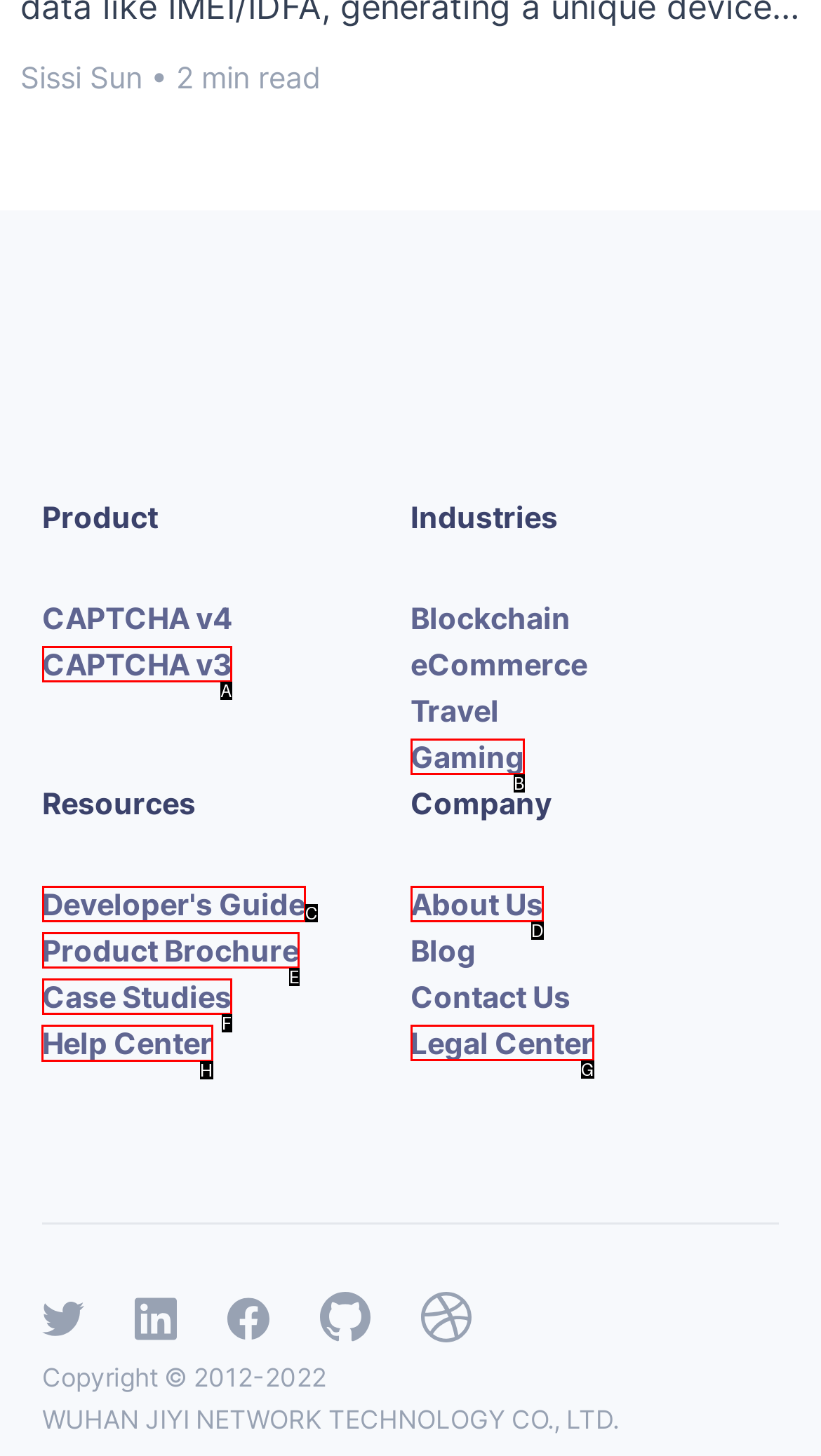Which option should be clicked to execute the following task: Visit Help Center? Respond with the letter of the selected option.

H